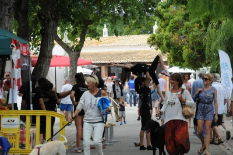Explain the image in a detailed and thorough manner.

The image captures a lively scene at the Fair, showcasing a bustling avenue filled with visitors and their dogs. In the forefront, attendees are seen interacting, with some people holding colorful banners and others walking with their pets. The atmosphere is vibrant, enhanced by the greenery surrounding the space. Colorful stalls can be spotted in the background, indicating a variety of activities and attractions available. This lively setting reflects the spirit of community and enjoyment at the Fair, where people come together for entertainment and camaraderie with their furry companions.